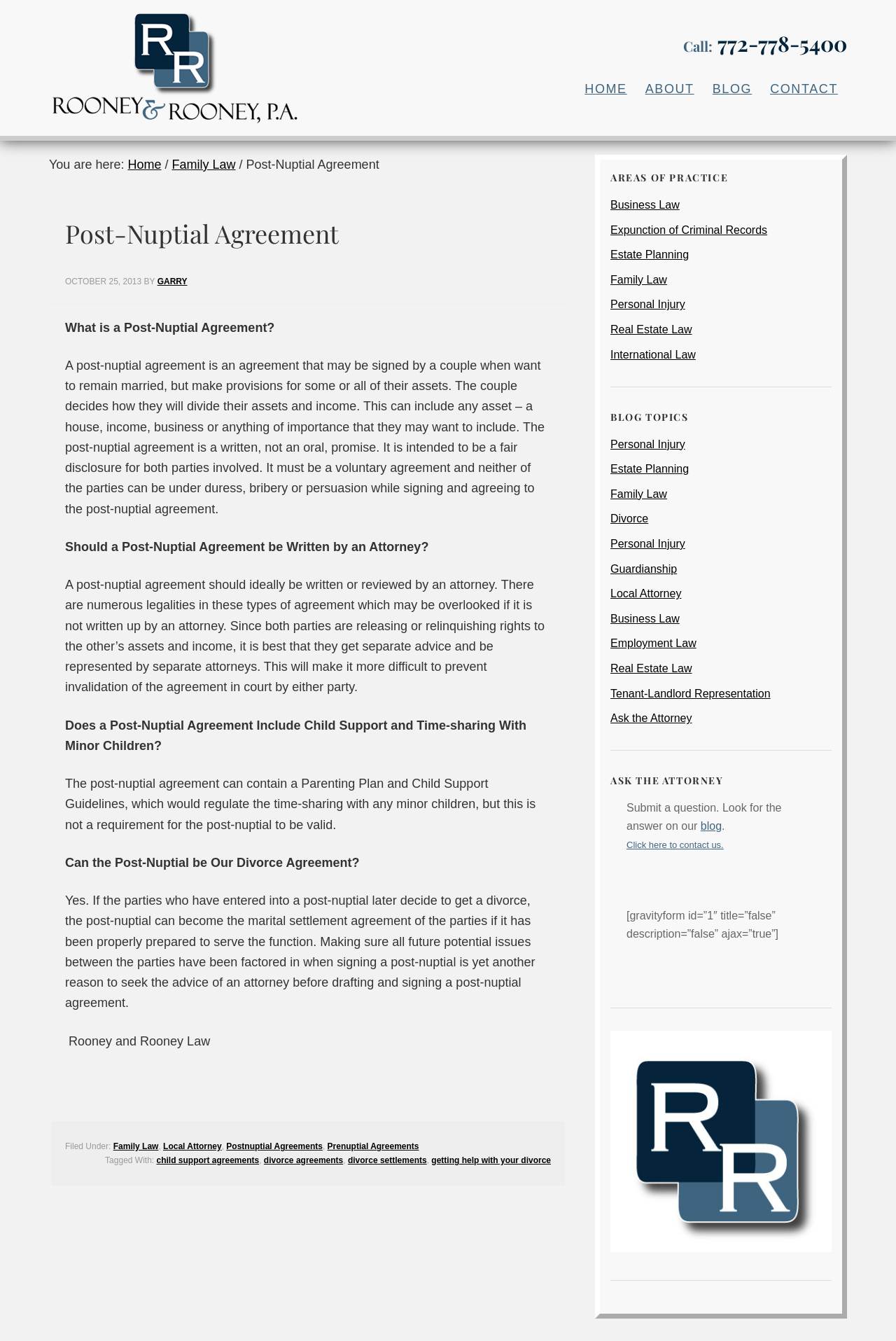What is the topic of the current article?
Give a detailed explanation using the information visible in the image.

The topic of the current article can be found in the heading of the article, which says 'Post-Nuptial Agreement'. This heading is located below the breadcrumb navigation.